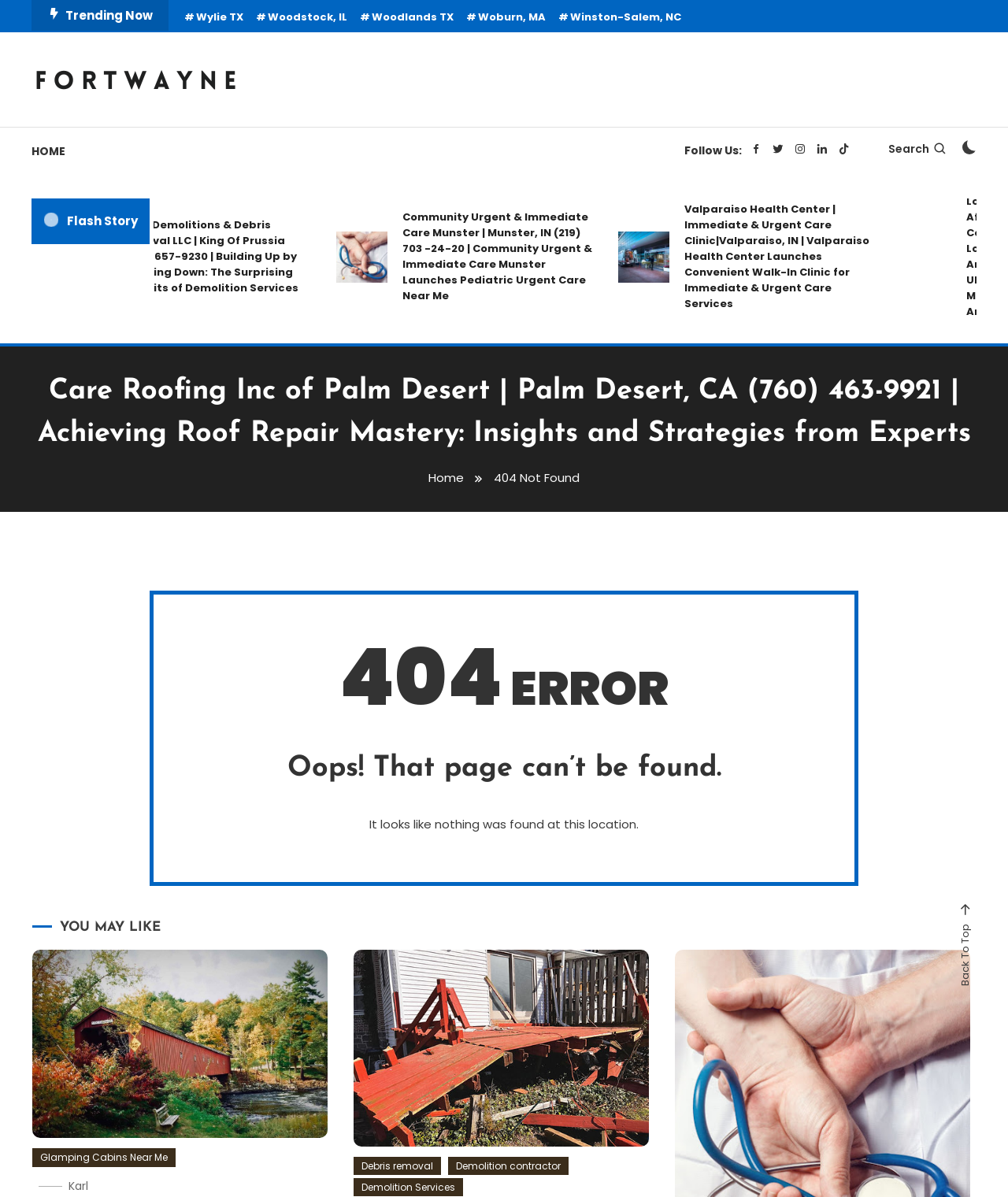Describe all the significant parts and information present on the webpage.

This webpage displays a "Page not found" error message. At the top, there is a section titled "Trending Now" with several links to locations such as Wylie, TX, Woodstock, IL, and Winston-Salem, NC. Below this section, there is a link to the "HOME" page. 

On the right side of the page, there is a "Follow Us" section with social media links represented by icons. Next to it, there is a search bar with a magnifying glass icon. A checkbox is located to the right of the search bar.

The main content of the page is divided into two columns. The left column has a "Flash Story" section with a link to an article about Apes Demolitions & Debris Removal LLC. Below this, there are two sections with images and links to Community Urgent & Immediate Care Munster and Valparaiso Health Center, respectively.

The right column has a heading "Care Roofing Inc of Palm Desert" with a subheading about achieving roof repair mastery. Below this, there is a navigation section with breadcrumbs, including a link to the "Home" page and a "404 Not Found" error message. 

Further down, there is a large error message "Oops! That page can’t be found." with a subheading "It looks like nothing was found at this location." Below this, there is a section titled "YOU MAY LIKE" with links to related topics such as glamping cabins, debris removal, and demolition services. 

At the bottom right of the page, there is a "Back To Top" link.